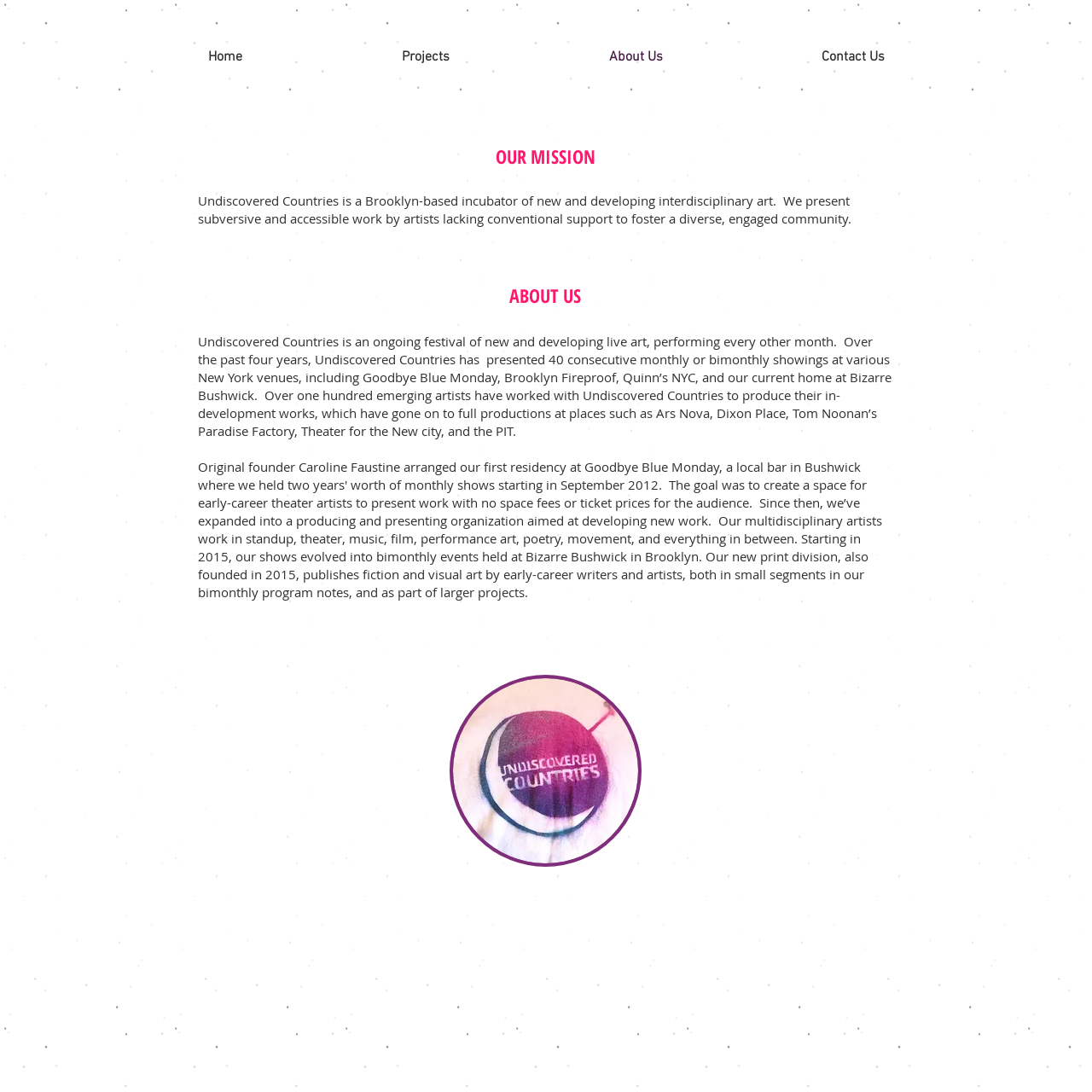Please answer the following question using a single word or phrase: What type of art does Undiscovered Countries present?

interdisciplinary art